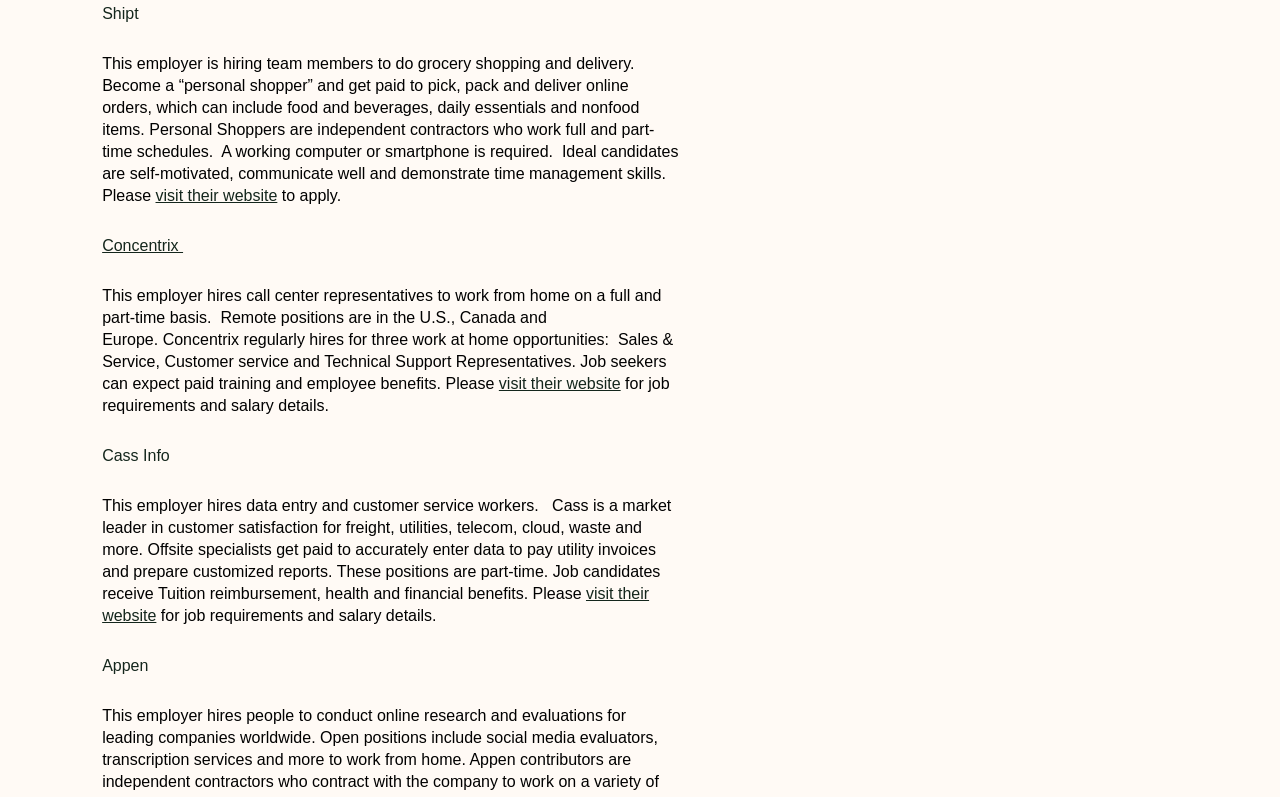Provide a brief response using a word or short phrase to this question:
What benefits do Cass Info job candidates receive?

Tuition reimbursement, health and financial benefits